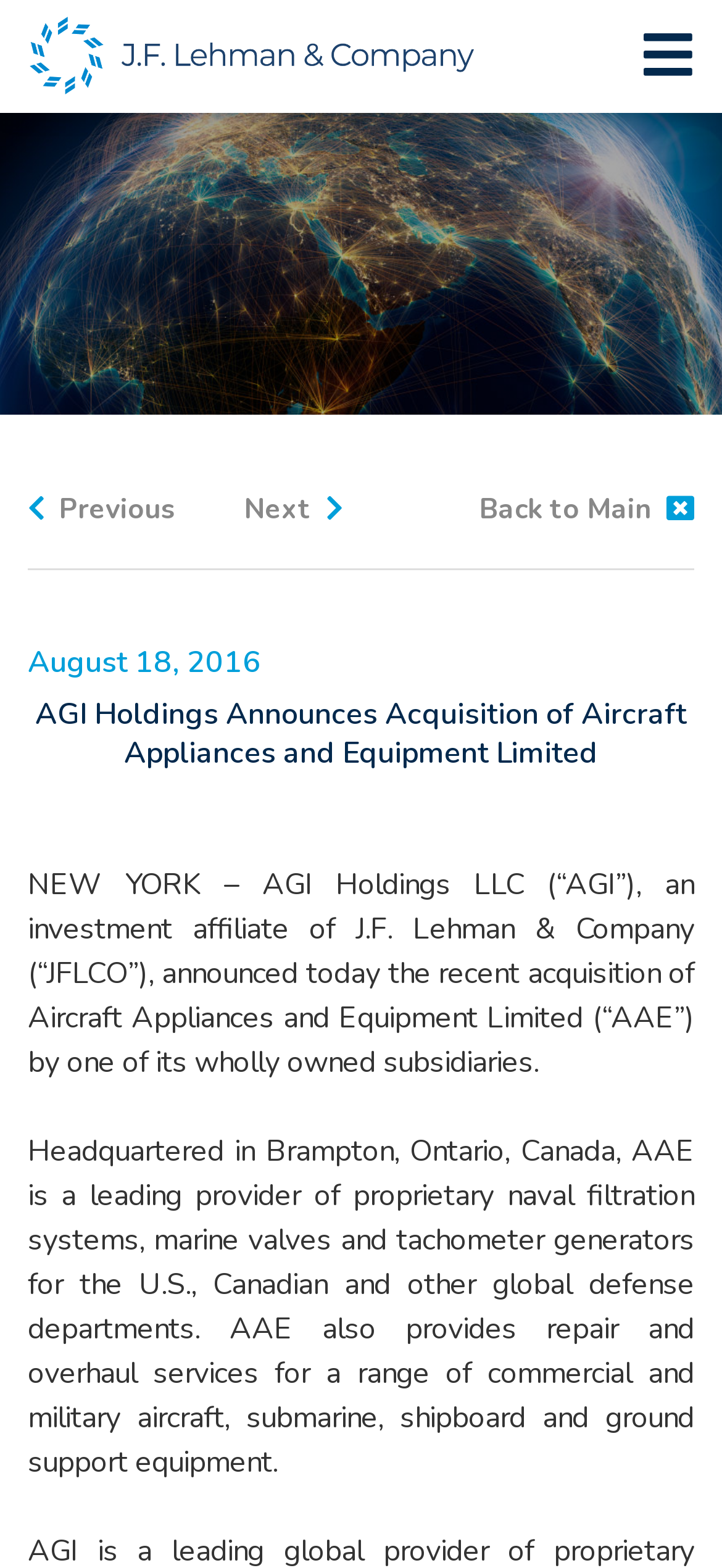Examine the image carefully and respond to the question with a detailed answer: 
What is the name of the company acquired by AGI Holdings?

The name of the company acquired by AGI Holdings can be found in the news article section of the webpage, where it is written as 'Aircraft Appliances and Equipment Limited'.